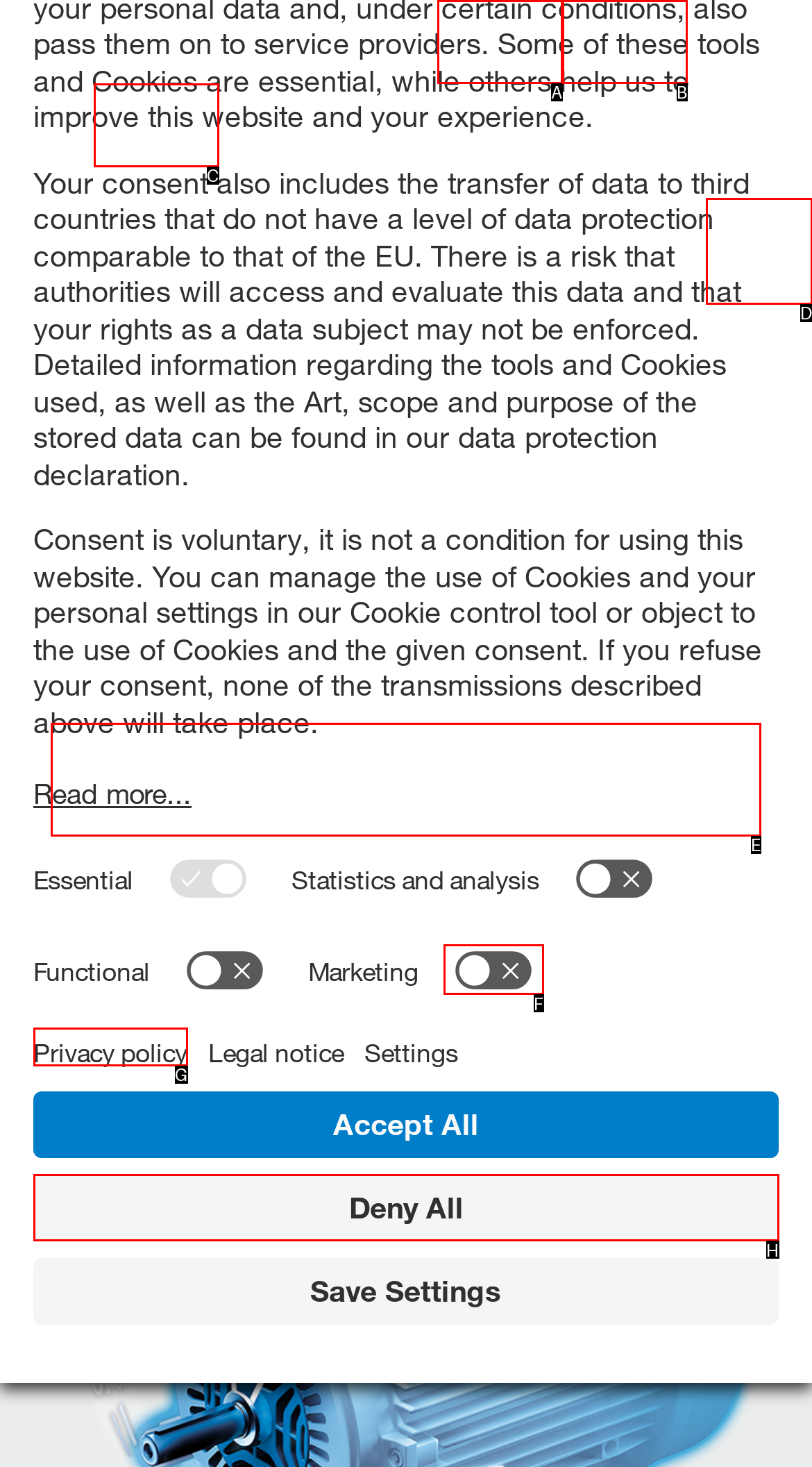Select the appropriate HTML element to click on to finish the task: Read more about KOSTAL control method.
Answer with the letter corresponding to the selected option.

E